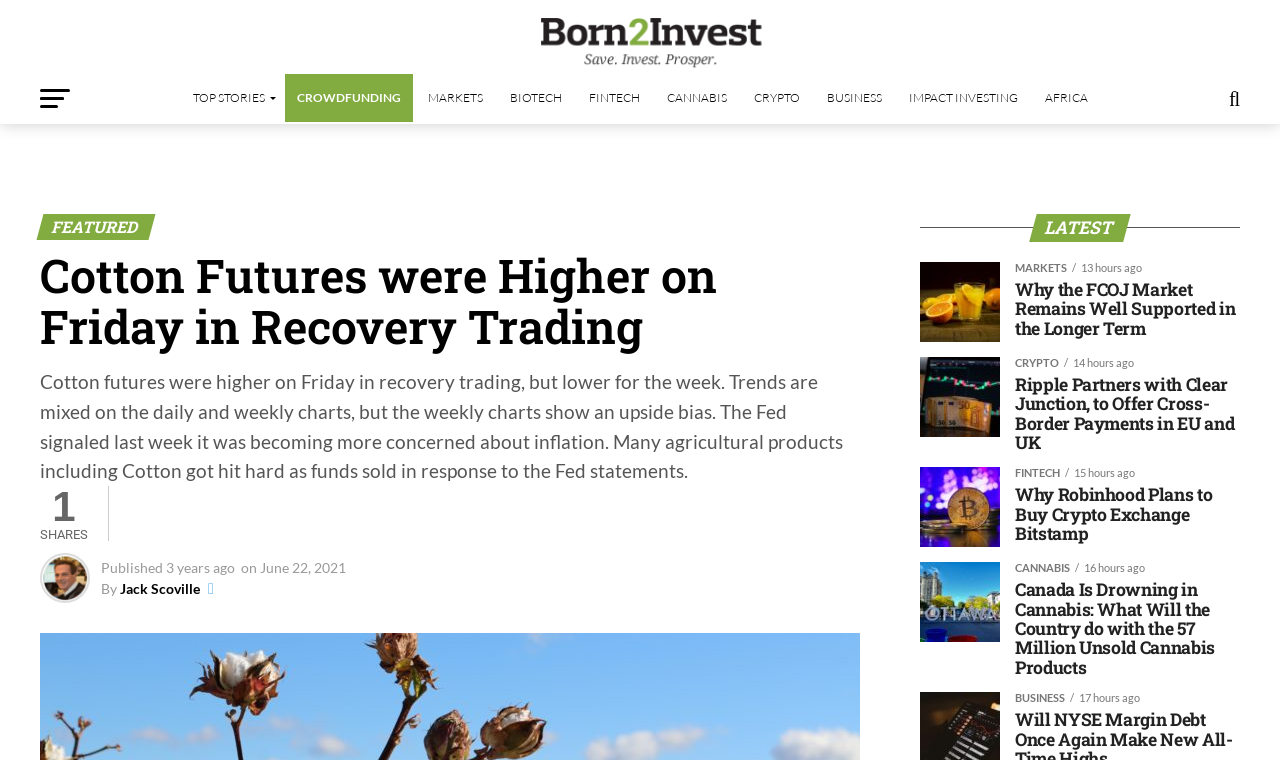Illustrate the webpage thoroughly, mentioning all important details.

The webpage appears to be a news article page, with a focus on cotton futures and other market-related news. At the top of the page, there is a logo and a link to "Born2Invest" on the left side, accompanied by an image of the same name. Below this, there are several links to different categories, including "TOP STORIES", "CROWDFUNDING", "MARKETS", and others, which are arranged horizontally across the page.

The main content of the page is divided into two sections. On the left side, there is a featured article with a heading "Cotton Futures were Higher on Friday in Recovery Trading" and a brief summary of the article below it. The article discusses the trends in cotton futures and their relation to the Federal Reserve's statements on inflation. Below the article, there are some metadata, including the number of shares, the date of publication, and the author's name.

On the right side of the page, there is a section titled "LATEST" with several news articles listed below it. Each article has a heading, an image, and a brief summary. The articles appear to be related to various topics, including the FCOJ market, Ripple's partnership with Clear Junction, Robinhood's plans to buy a crypto exchange, and the cannabis industry in Canada.

Overall, the webpage has a clean and organized layout, with clear headings and concise summaries of the articles. The use of images and links adds visual interest and makes it easy to navigate to different sections of the page.